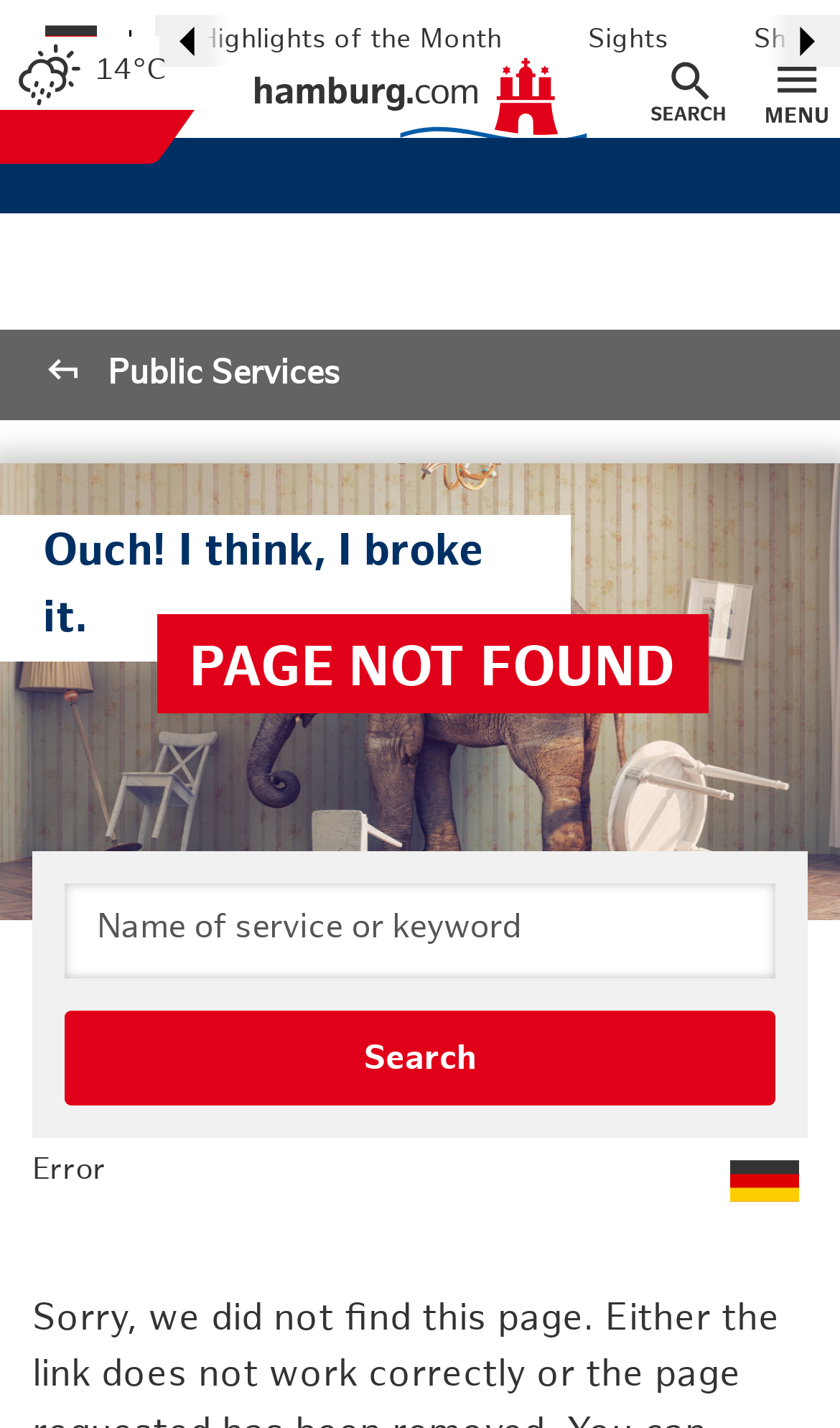What is the current page status?
Please provide a single word or phrase as your answer based on the image.

Error